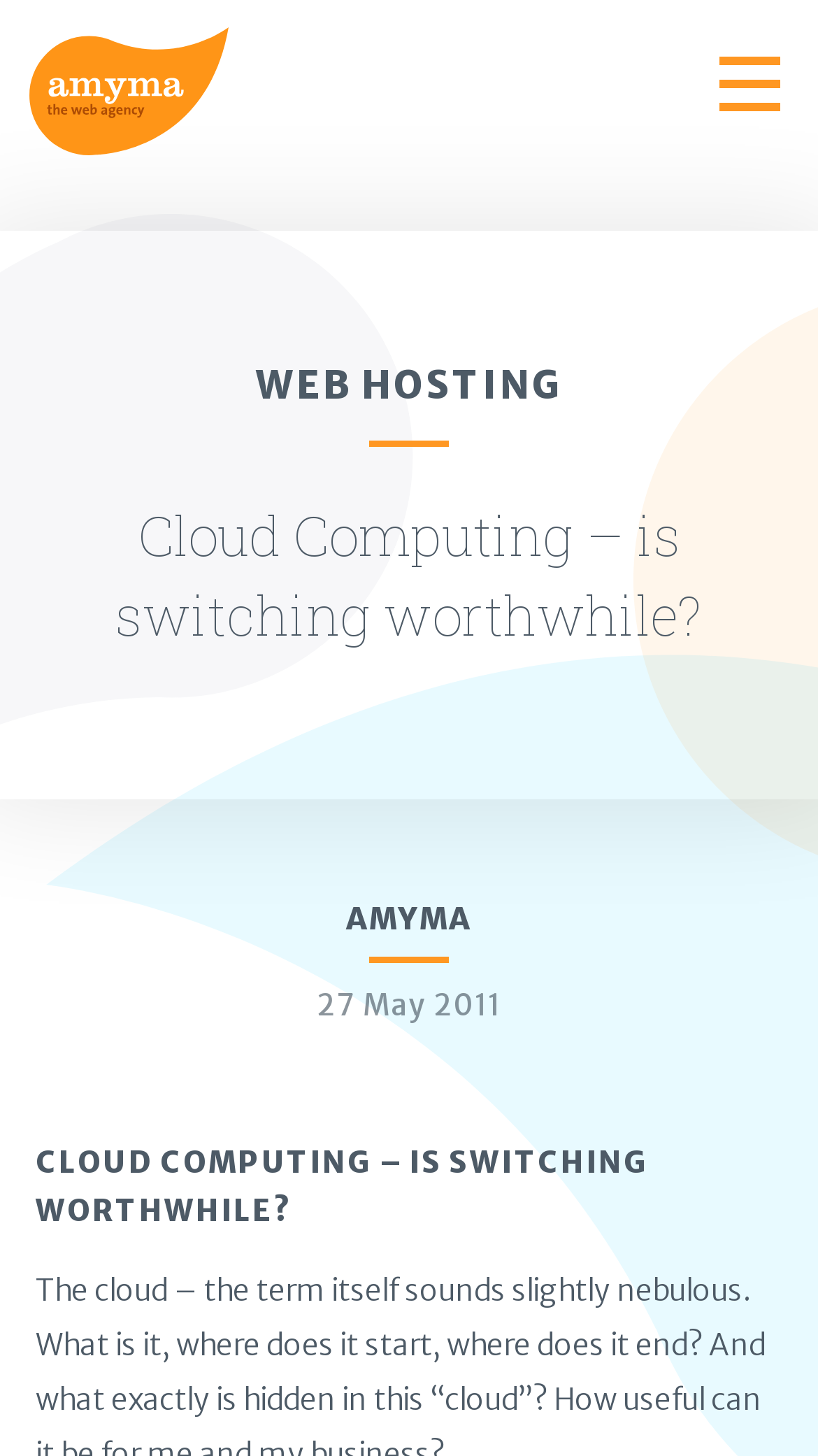Please answer the following question using a single word or phrase: When was the webpage published?

27 May 2011